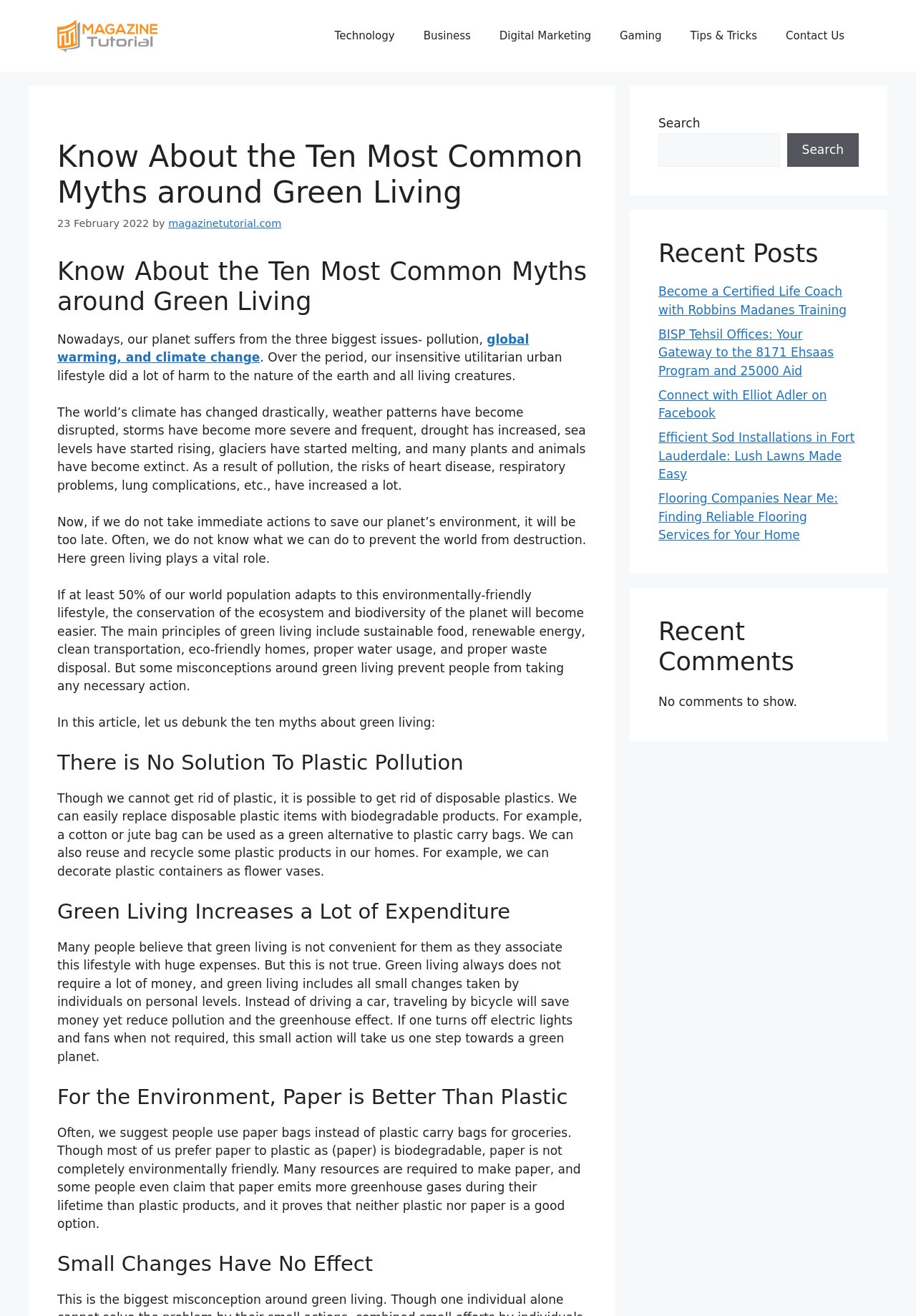Please respond to the question using a single word or phrase:
What is the date of the article?

23 February 2022